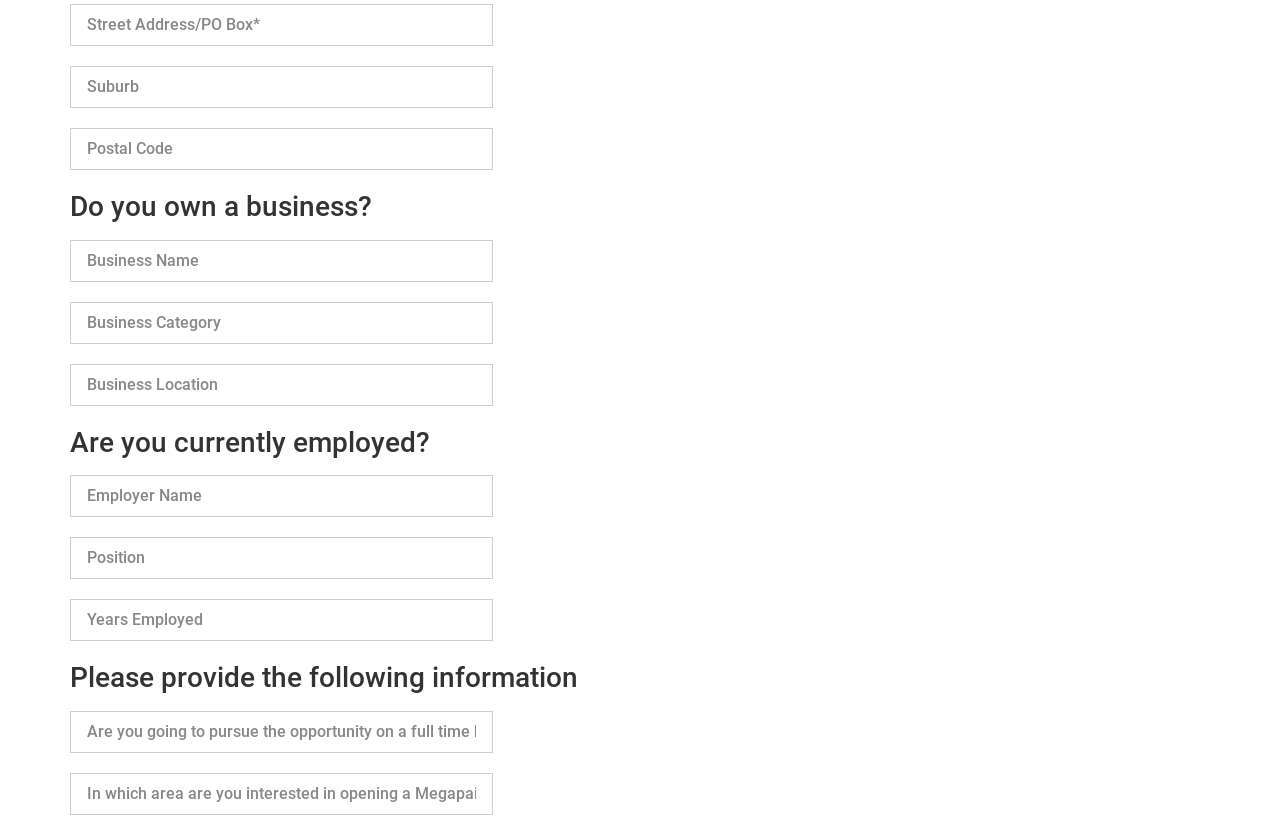Locate the bounding box coordinates of the area to click to fulfill this instruction: "Input business name". The bounding box should be presented as four float numbers between 0 and 1, in the order [left, top, right, bottom].

[0.055, 0.288, 0.385, 0.338]